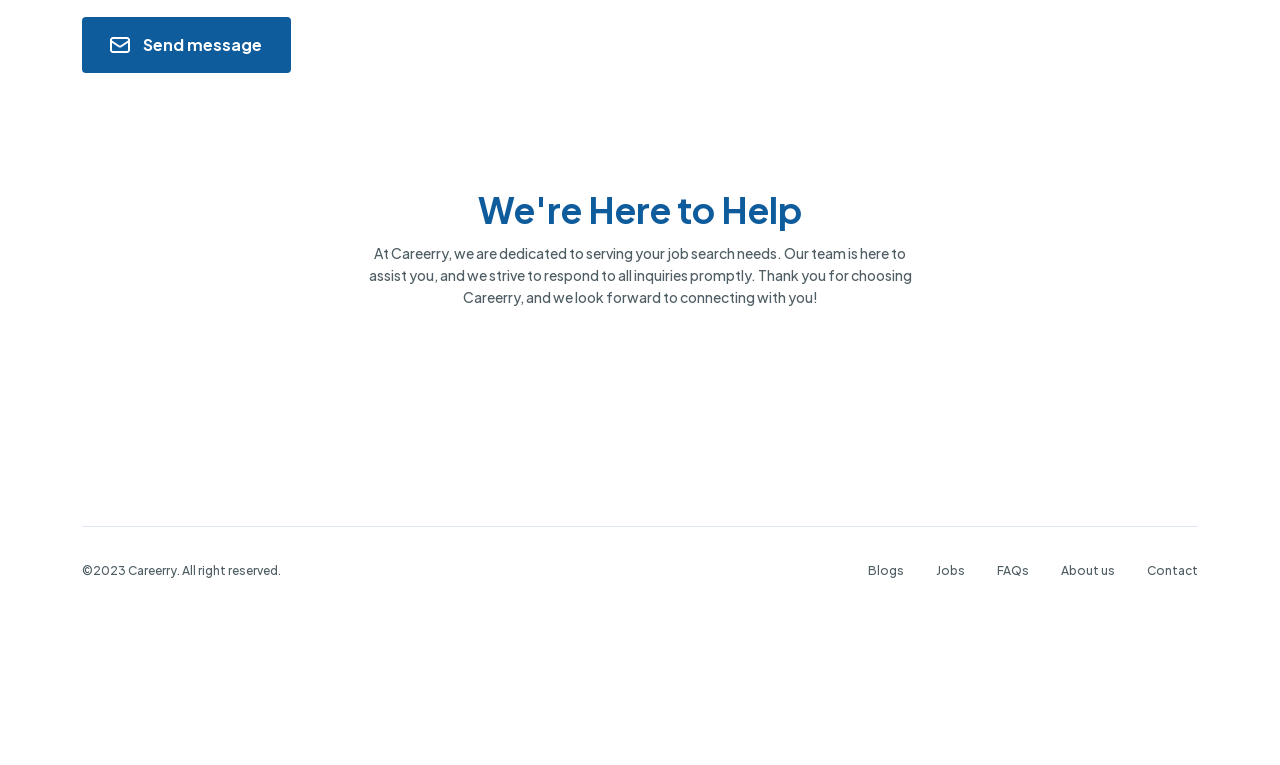Please give a one-word or short phrase response to the following question: 
What is the purpose of the 'Send message' button?

To contact Careerry